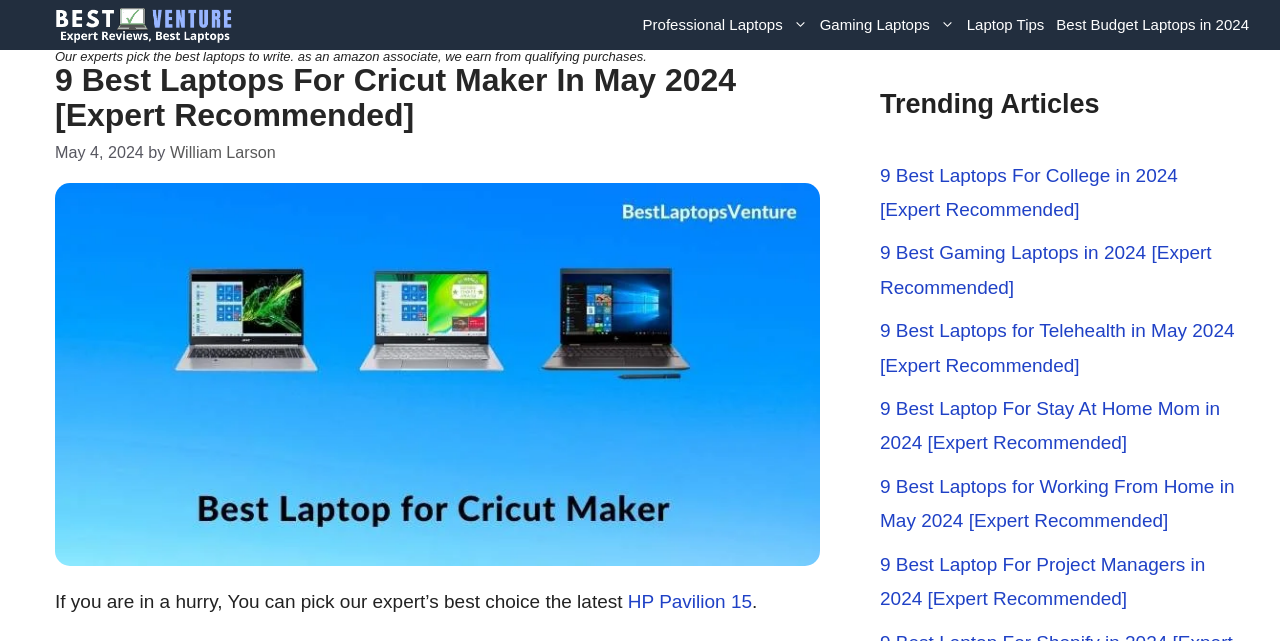Find the bounding box of the element with the following description: "Professional Laptops". The coordinates must be four float numbers between 0 and 1, formatted as [left, top, right, bottom].

[0.497, 0.012, 0.636, 0.066]